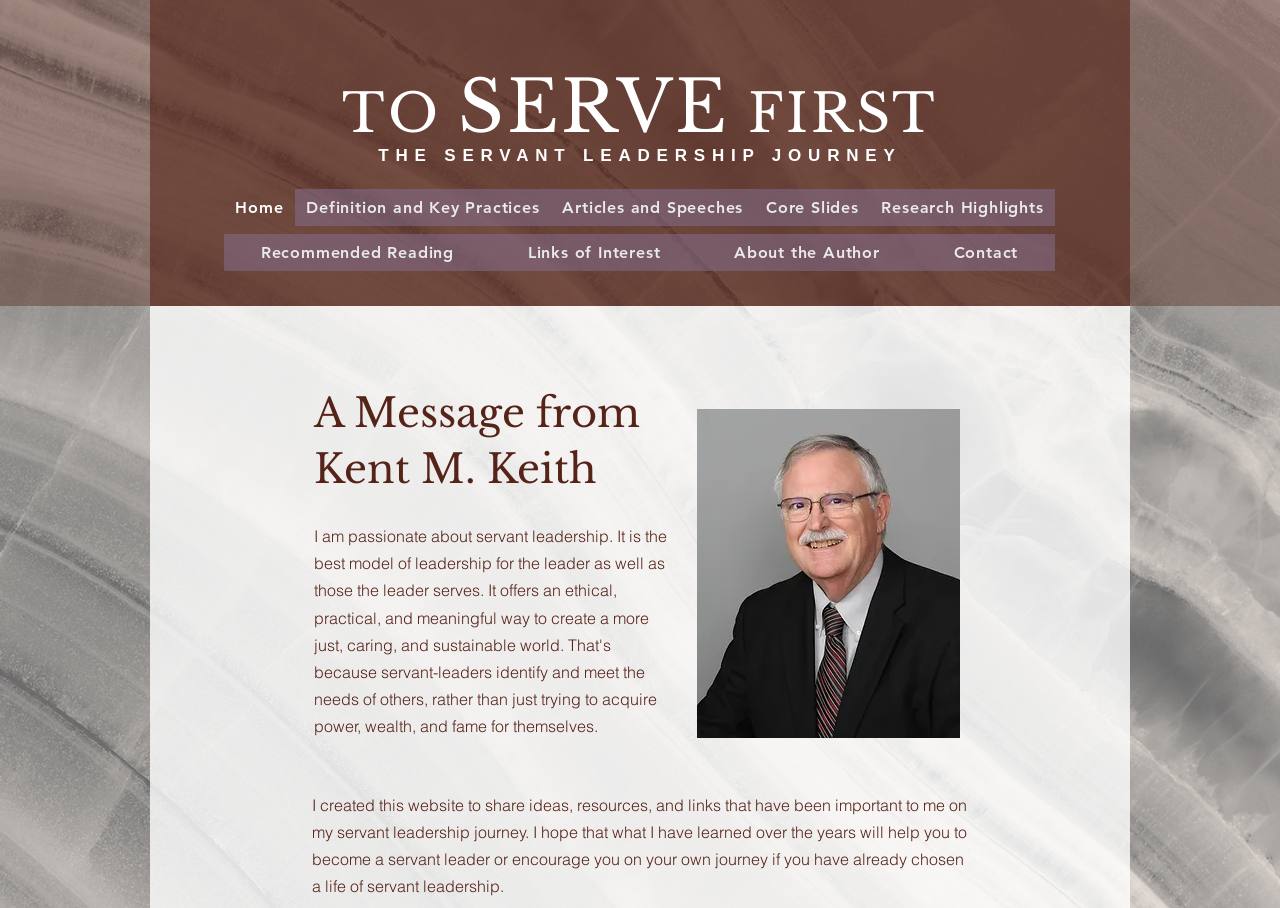Determine the main heading of the webpage and generate its text.

TO SERVE FIRST